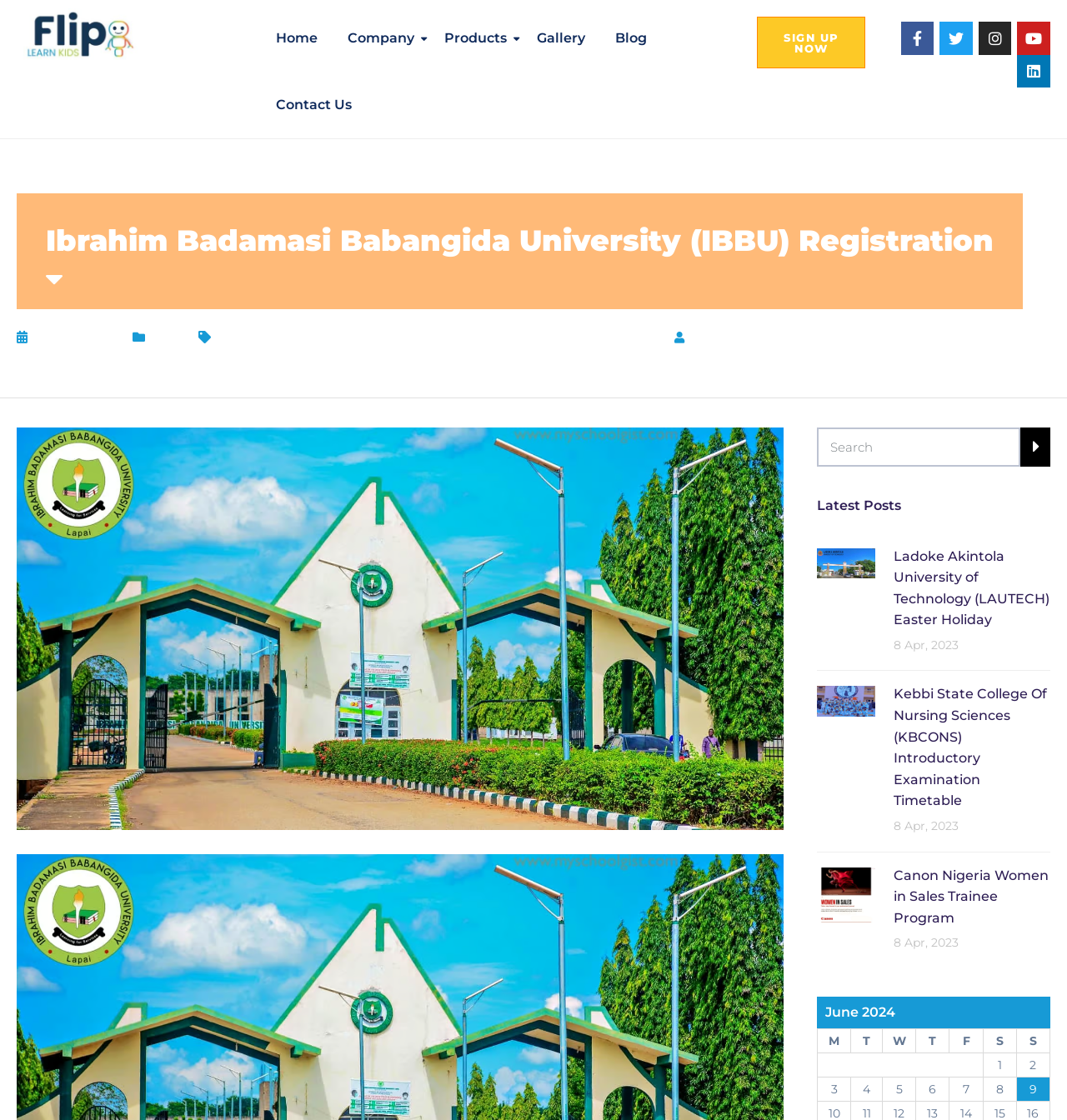Please locate the bounding box coordinates of the element's region that needs to be clicked to follow the instruction: "View the 'About Us' page". The bounding box coordinates should be provided as four float numbers between 0 and 1, i.e., [left, top, right, bottom].

None